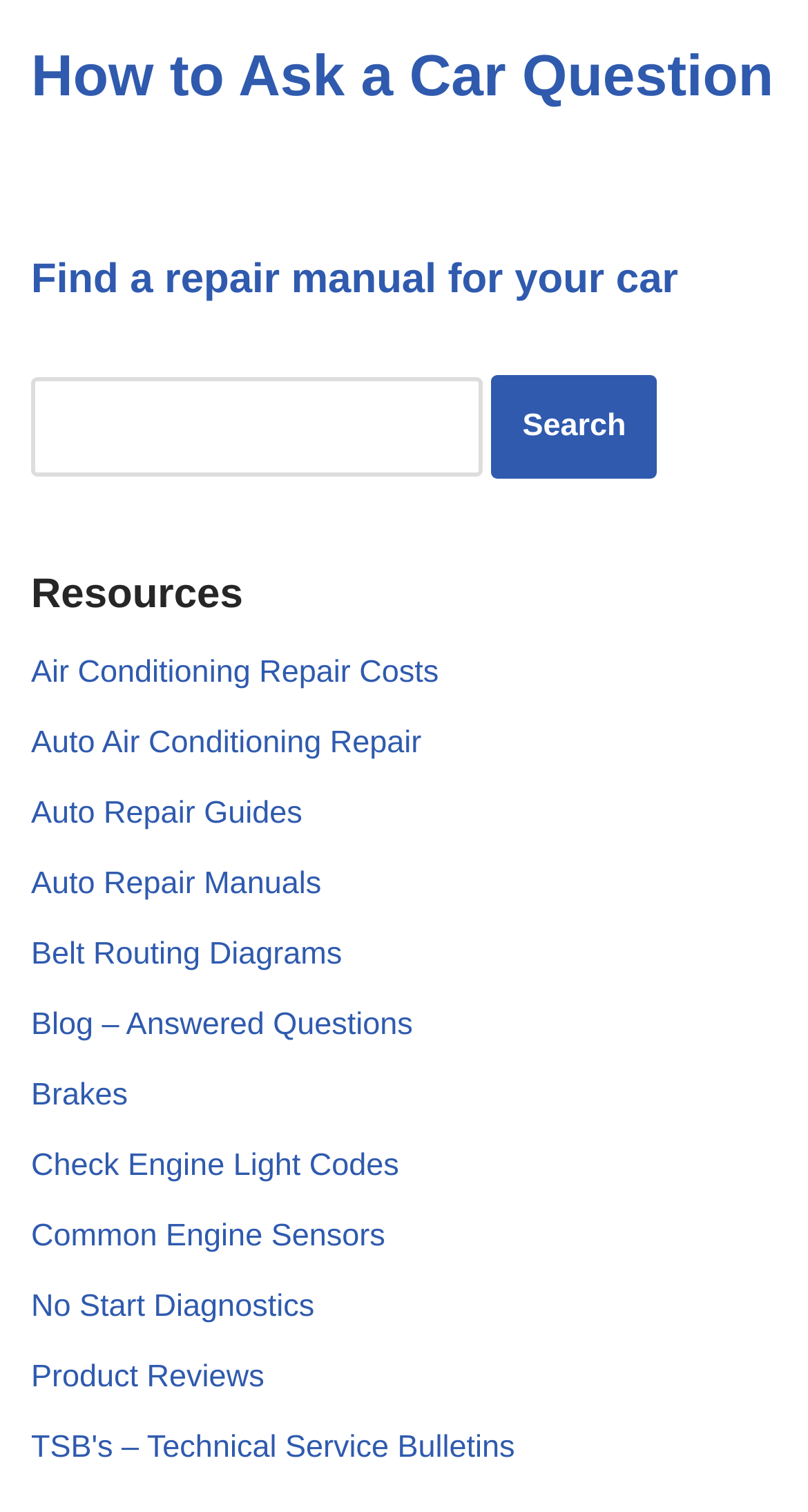Pinpoint the bounding box coordinates of the element to be clicked to execute the instruction: "Check Engine Light Codes".

[0.038, 0.76, 0.494, 0.783]